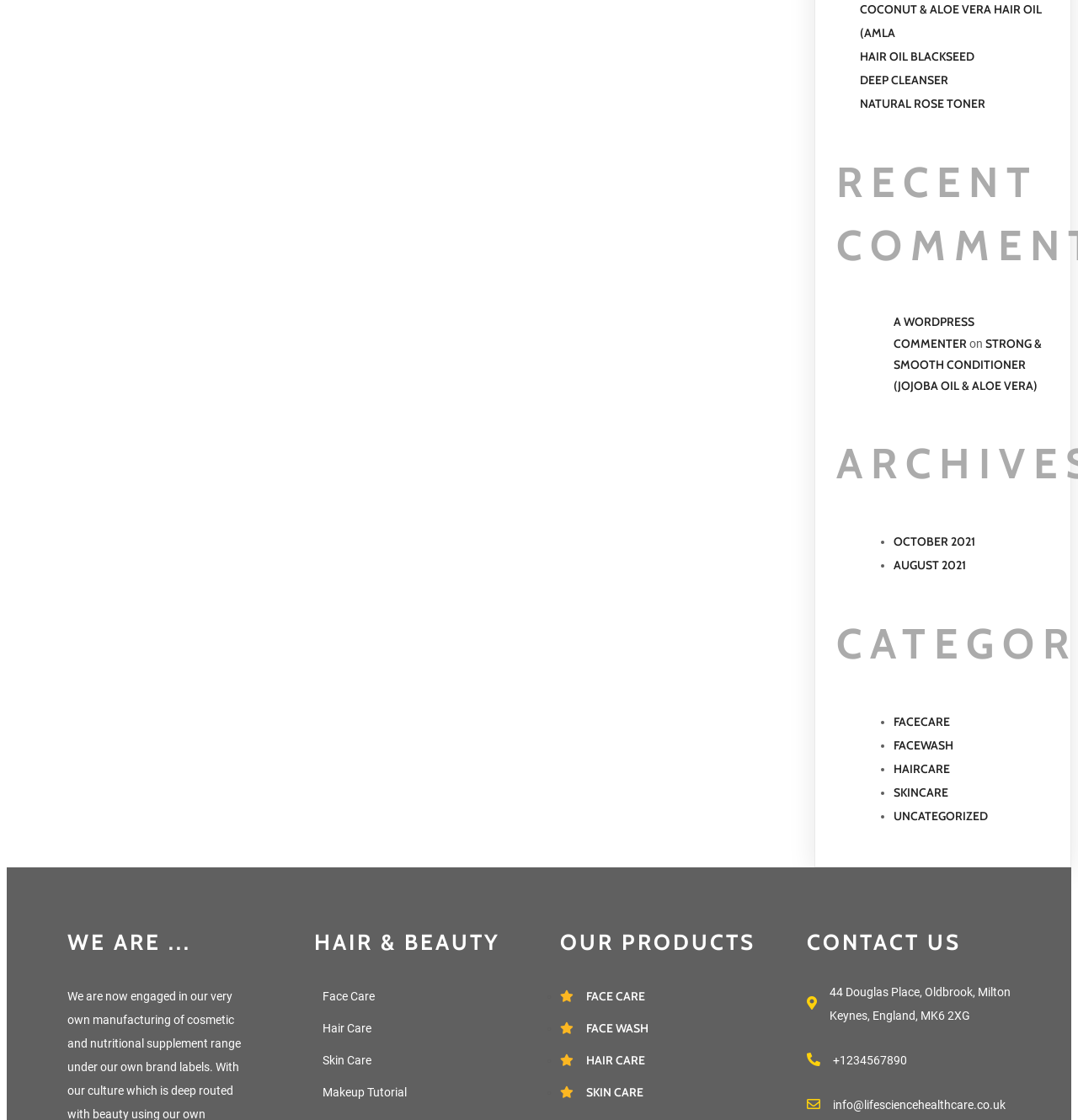Please analyze the image and provide a thorough answer to the question:
What is the phone number of the company?

The phone number of the company is mentioned in the 'CONTACT US' section as '+1234567890'.